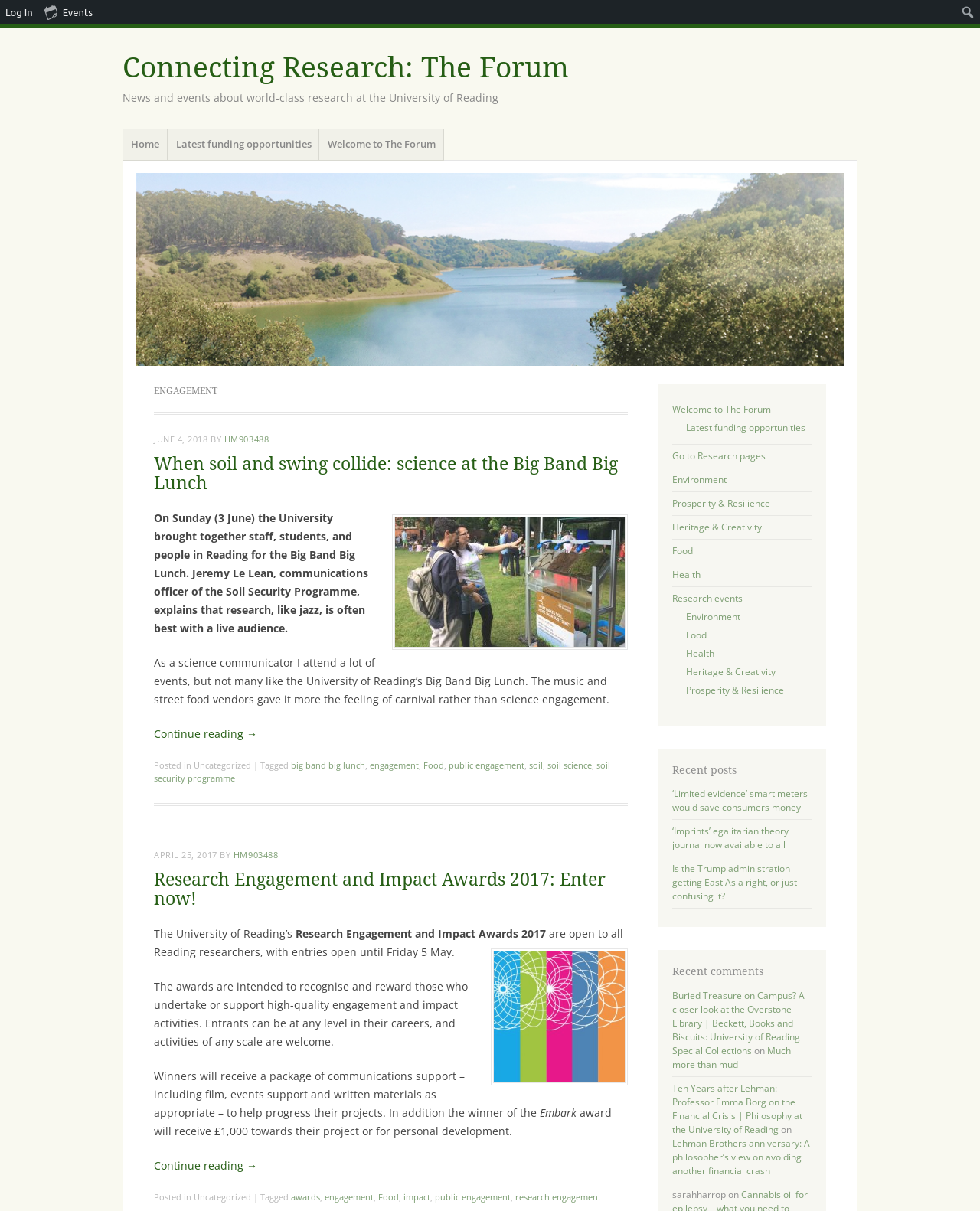What is the purpose of the Research Engagement and Impact Awards?
Respond to the question with a well-detailed and thorough answer.

The purpose of the Research Engagement and Impact Awards can be found in the text within the second article section, which states that the awards are 'intended to recognise and reward those who undertake or support high-quality engagement and impact activities'.